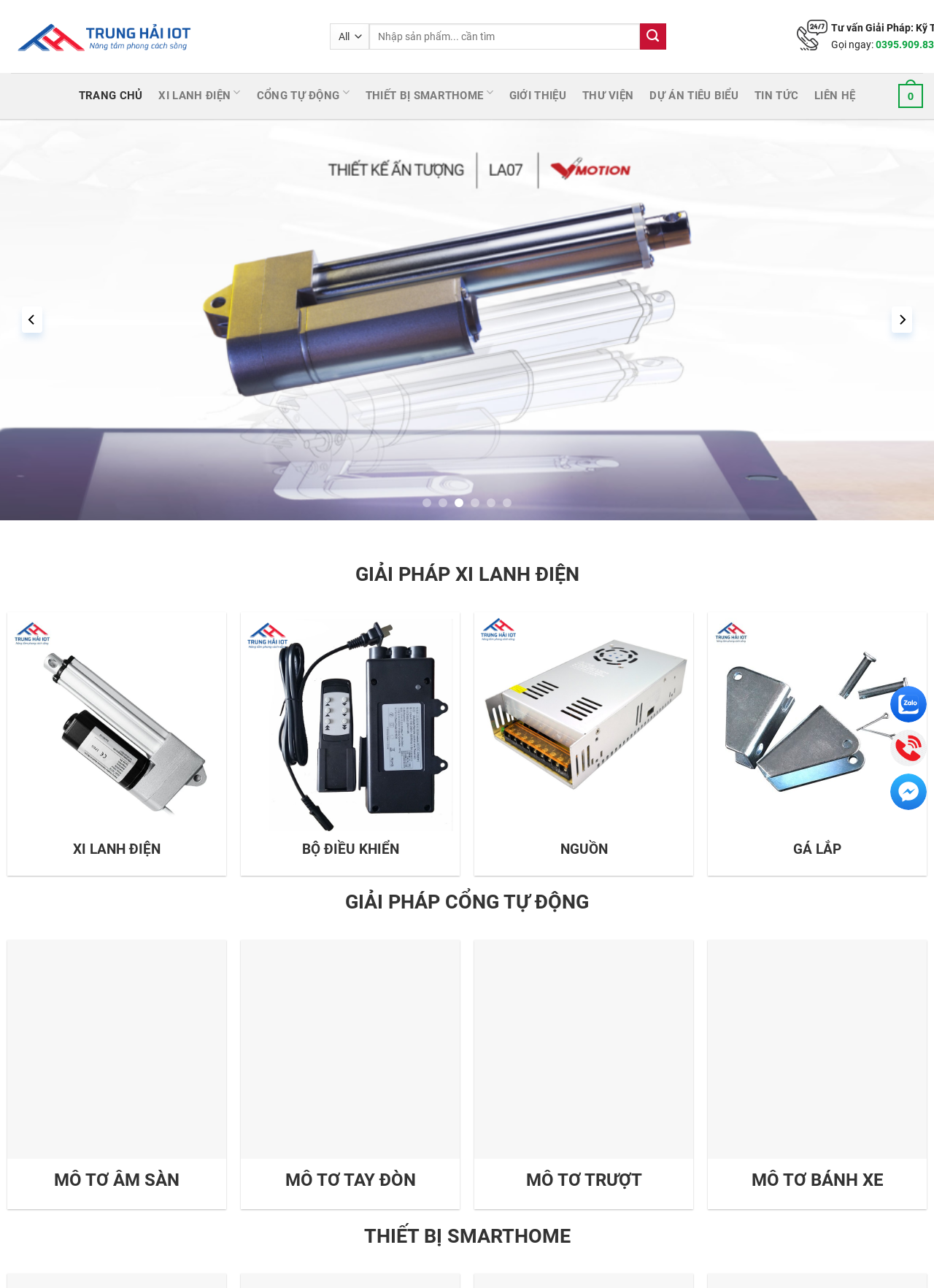Please find and report the bounding box coordinates of the element to click in order to perform the following action: "Go to the next page". The coordinates should be expressed as four float numbers between 0 and 1, in the format [left, top, right, bottom].

[0.952, 0.217, 0.98, 0.279]